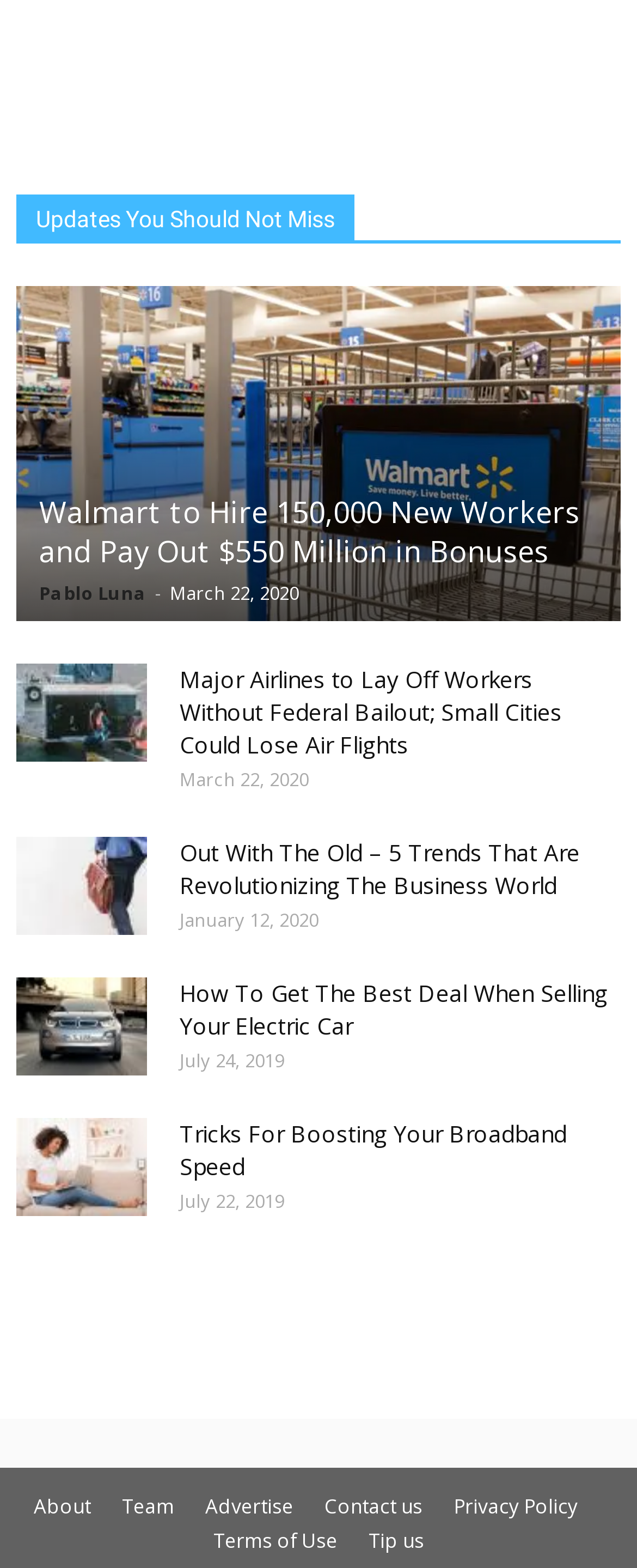Determine the bounding box coordinates for the area that should be clicked to carry out the following instruction: "Learn about trends revolutionizing the business world".

[0.026, 0.534, 0.231, 0.596]